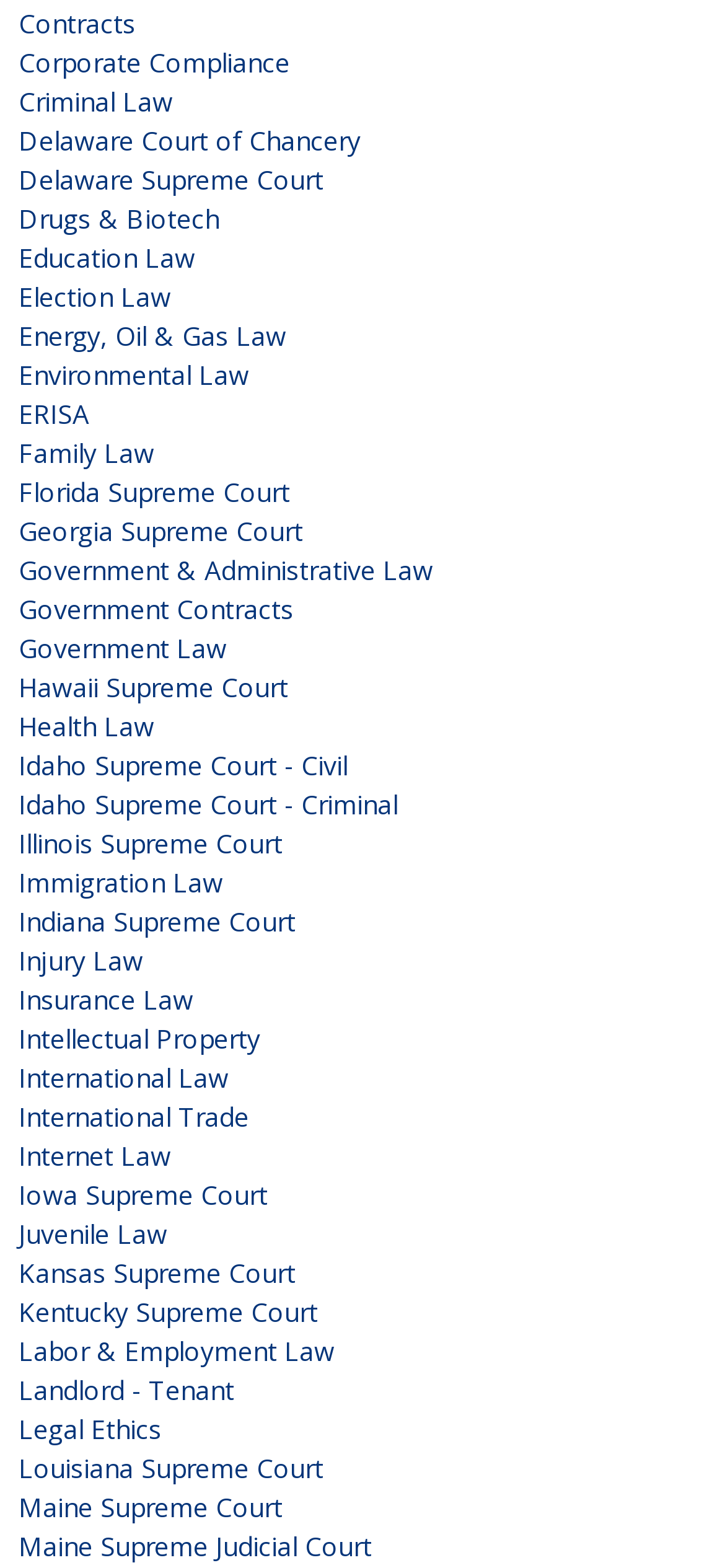Specify the bounding box coordinates of the element's region that should be clicked to achieve the following instruction: "View Twitter". The bounding box coordinates consist of four float numbers between 0 and 1, in the format [left, top, right, bottom].

None